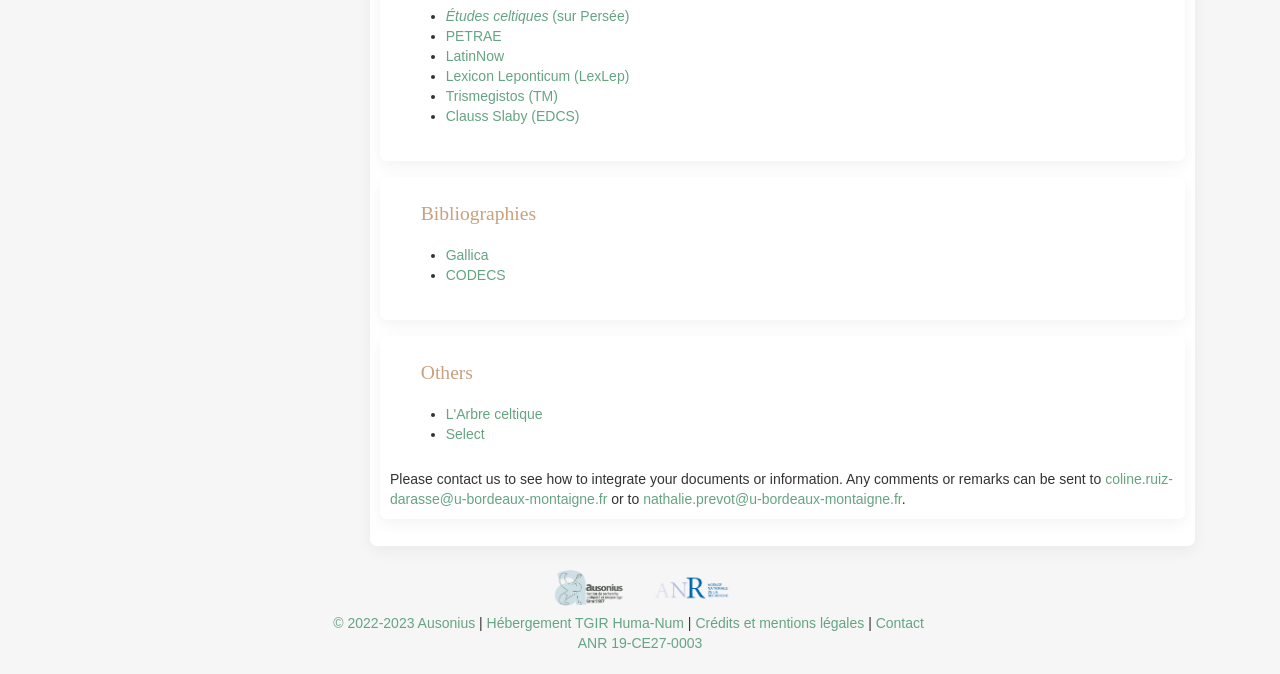Provide a brief response to the question below using a single word or phrase: 
How many articles are there on the webpage?

2